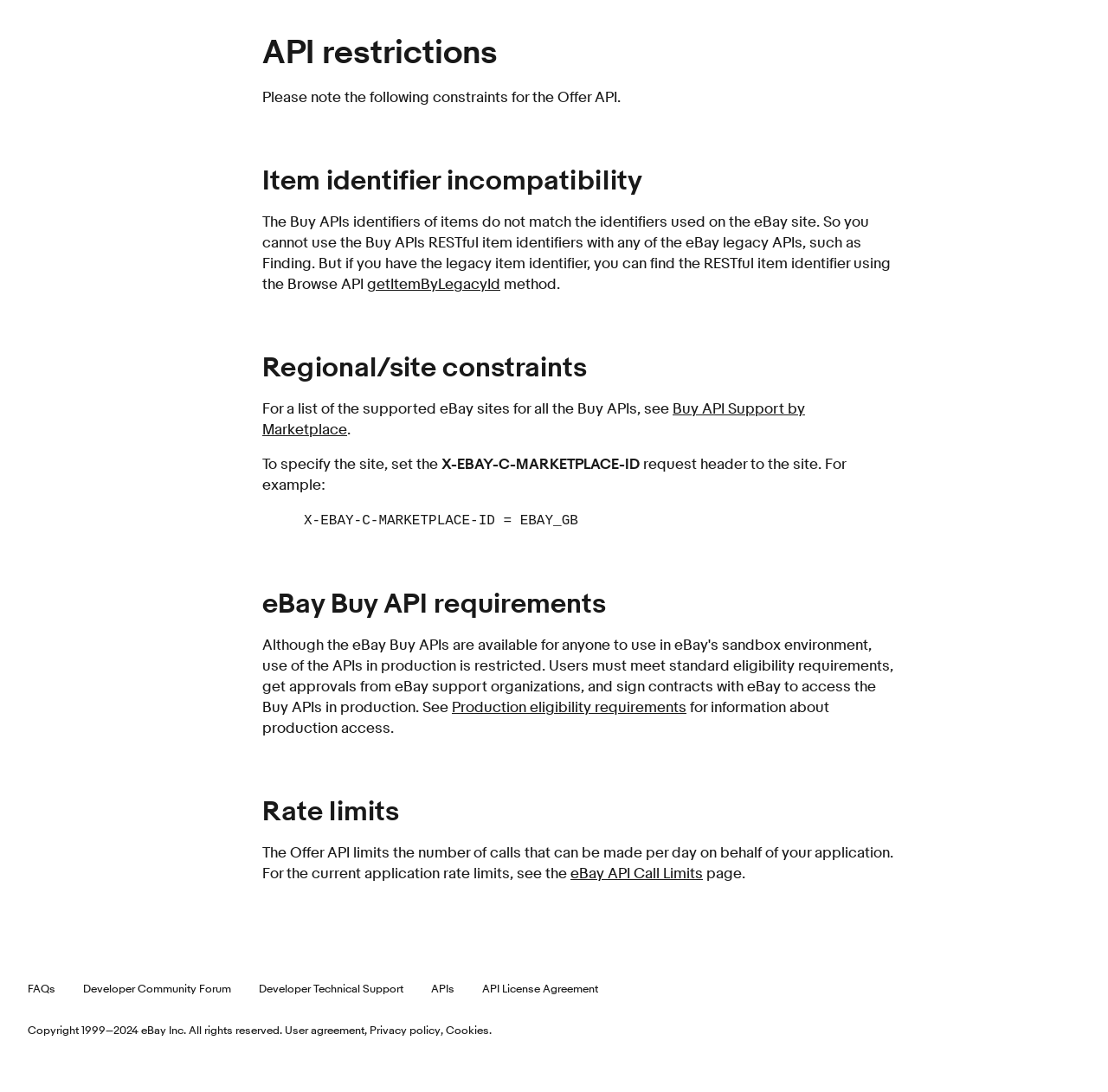Identify the bounding box coordinates of the clickable region necessary to fulfill the following instruction: "Check the 'eBay API Call Limits' page". The bounding box coordinates should be four float numbers between 0 and 1, i.e., [left, top, right, bottom].

[0.515, 0.792, 0.634, 0.808]